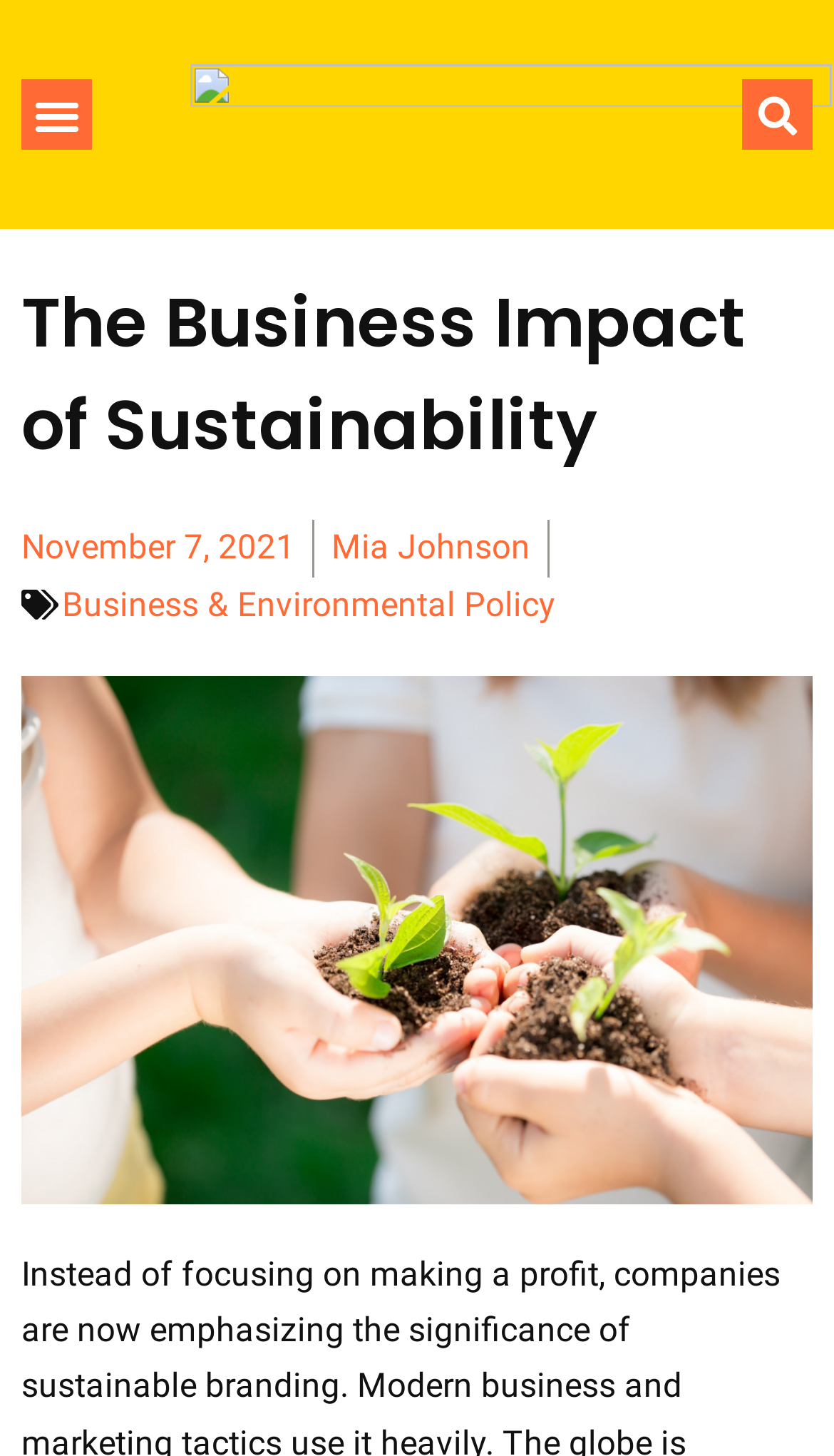Calculate the bounding box coordinates of the UI element given the description: "Mia Johnson".

[0.397, 0.357, 0.636, 0.396]